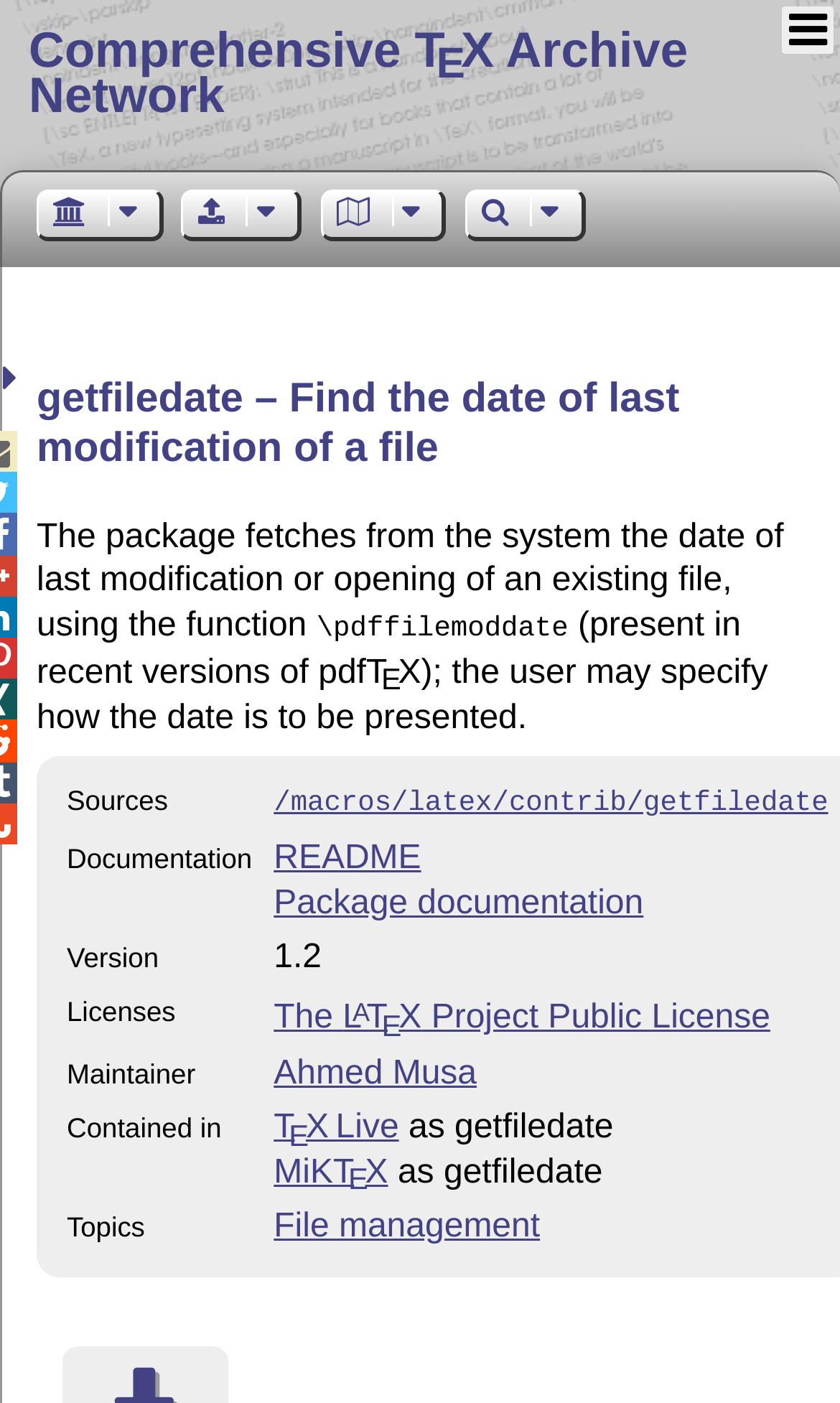Provide a brief response using a word or short phrase to this question:
Who is the maintainer of the package?

Ahmed Musa